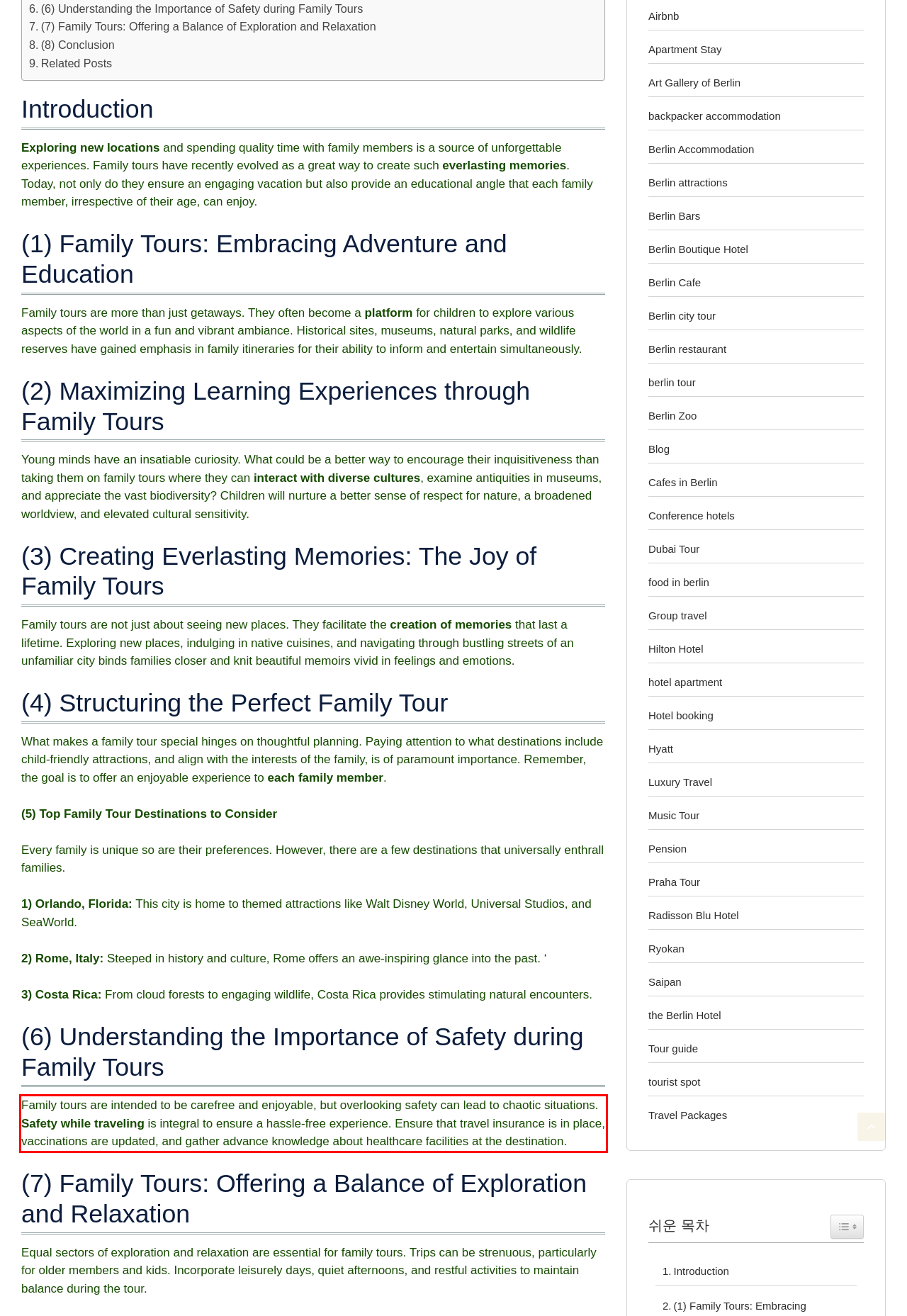You are provided with a screenshot of a webpage that includes a red bounding box. Extract and generate the text content found within the red bounding box.

Family tours are intended to be carefree and enjoyable, but overlooking safety can lead to chaotic situations. Safety while traveling is integral to ensure a hassle-free experience. Ensure that travel insurance is in place, vaccinations are updated, and gather advance knowledge about healthcare facilities at the destination.